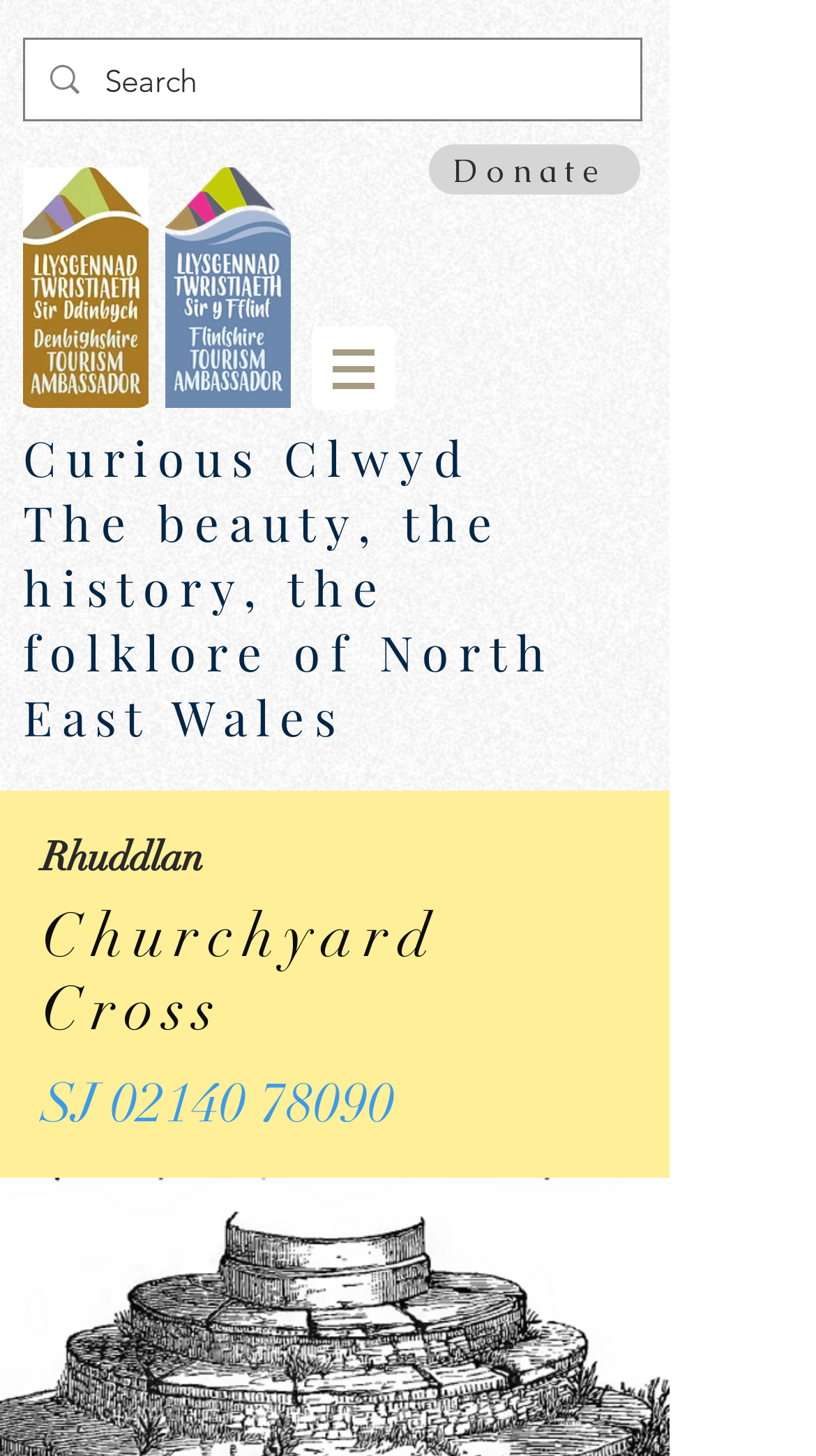Illustrate the webpage with a detailed description.

This webpage is about Rhuddlan Churchyard Cross, a historic site in North East Wales. At the top left, there is a search bar with a magnifying glass icon, accompanied by a search button. Below the search bar, there are two images, one displaying the Denbighshire Ambassador Gold Badge and the other showing the Flintshire Ambassador Award logo.

To the right of these images, there is a navigation menu labeled "Site" with a dropdown button. The menu is indicated by a small image of a triangle. Further to the right, there is a "Donate" button.

The main content of the webpage is divided into sections. The first section has a heading that reads "Curious Clwyd The beauty, the history, the folklore of North East Wales" and is accompanied by a link to the same title. Below this heading, there are three subheadings: "Rhuddlan", "Churchyard Cross", and a location coordinate "SJ 02140 78090". Each of these subheadings is a link.

The webpage also has a brief description of the Rhuddlan Churchyard Cross, which is mentioned in the meta description. The description is not fully provided in the accessibility tree, but it seems to be a brief overview of the historic site.